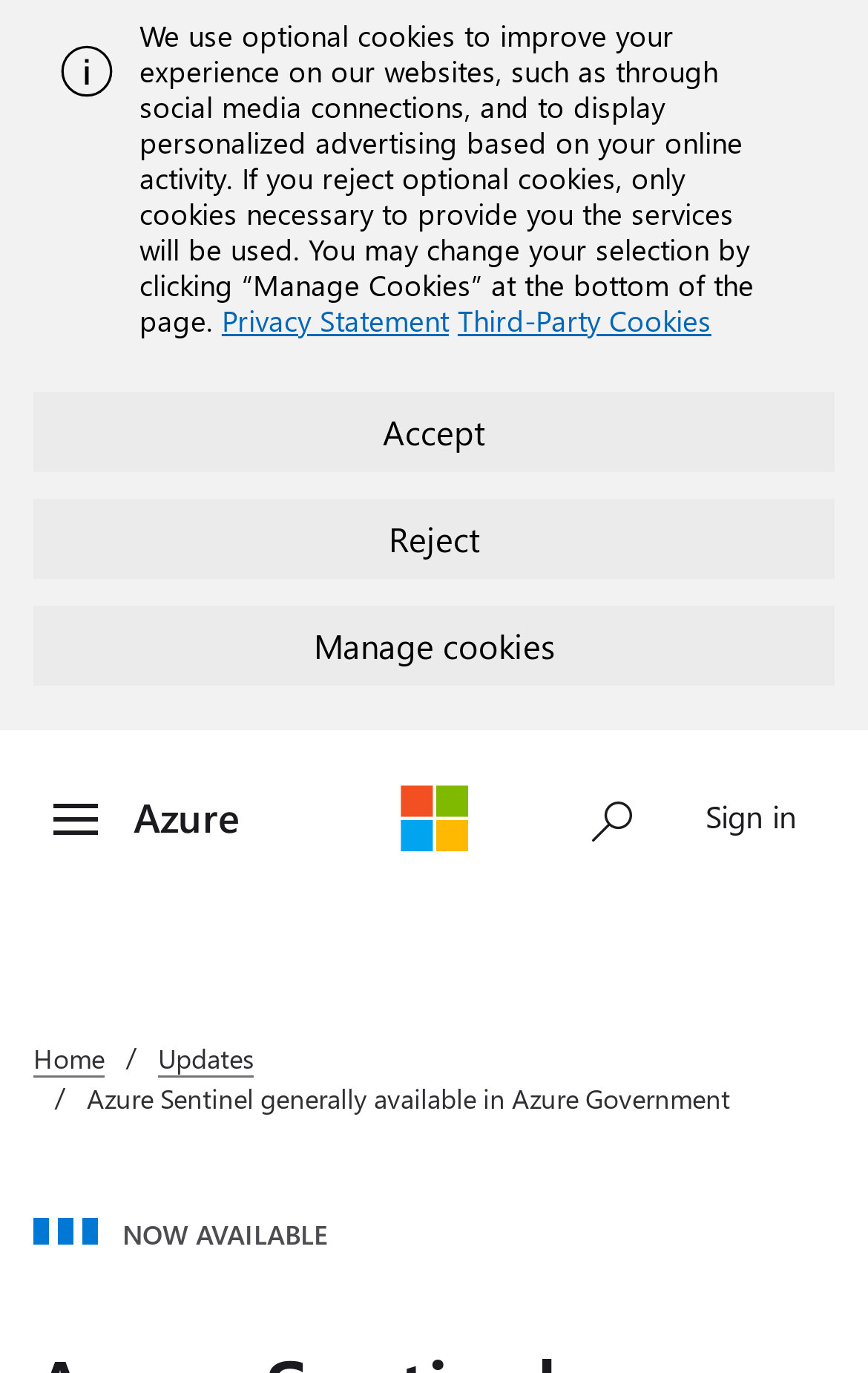Please extract the webpage's main title and generate its text content.

Azure Sentinel generally available in Azure Government